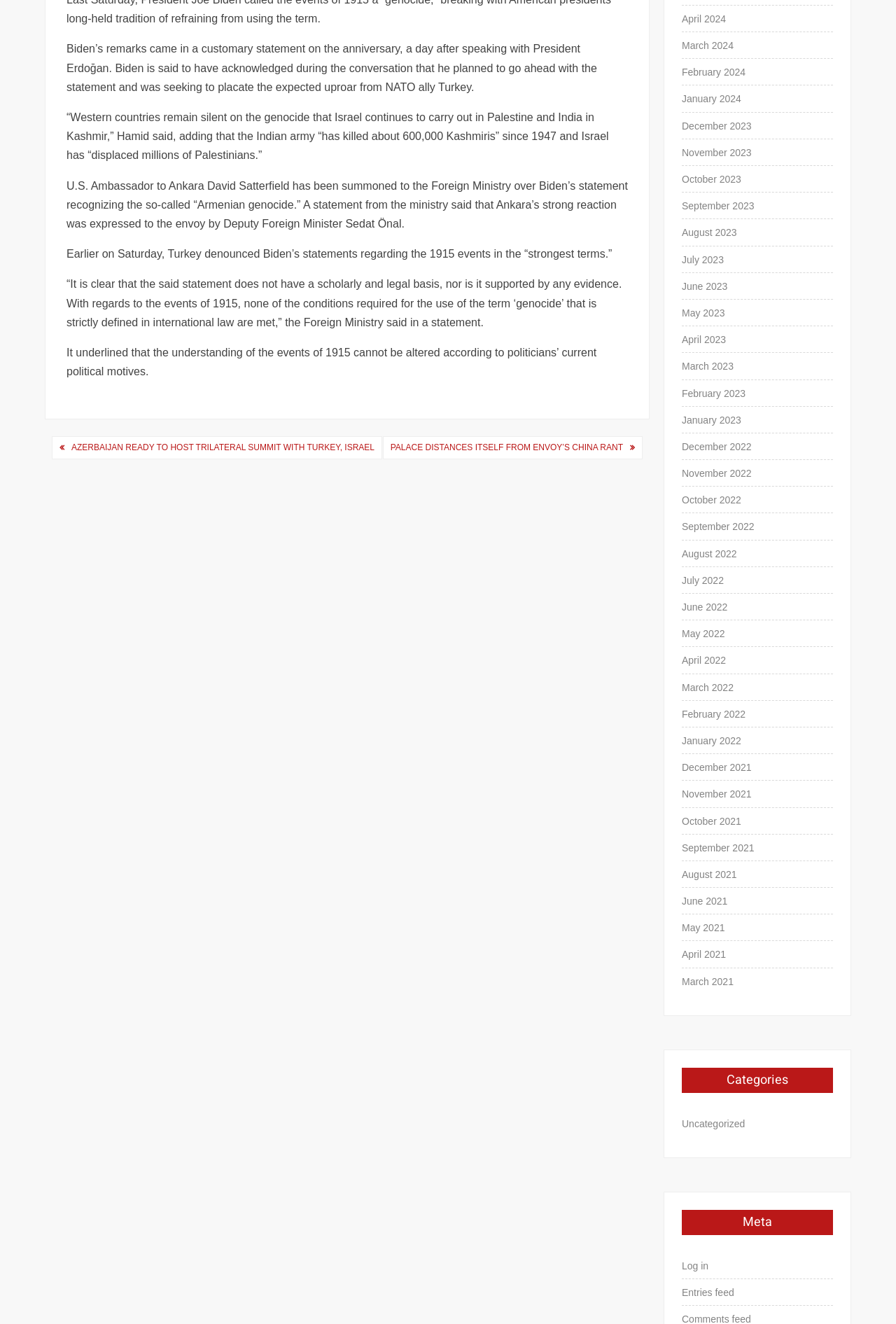Show the bounding box coordinates for the HTML element described as: "Disclaimer".

None